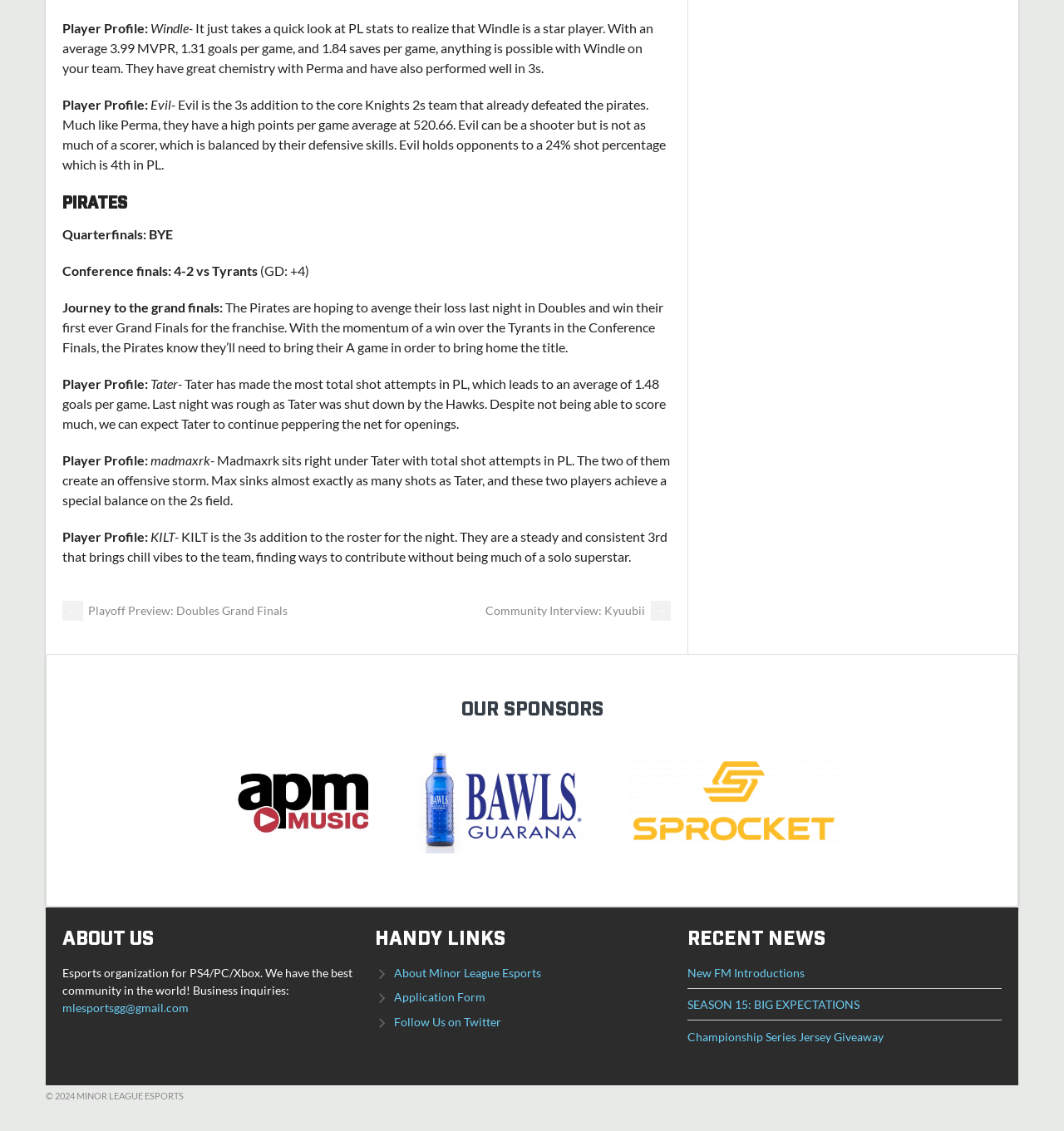Using the format (top-left x, top-left y, bottom-right x, bottom-right y), and given the element description, identify the bounding box coordinates within the screenshot: Application Form

[0.37, 0.875, 0.456, 0.888]